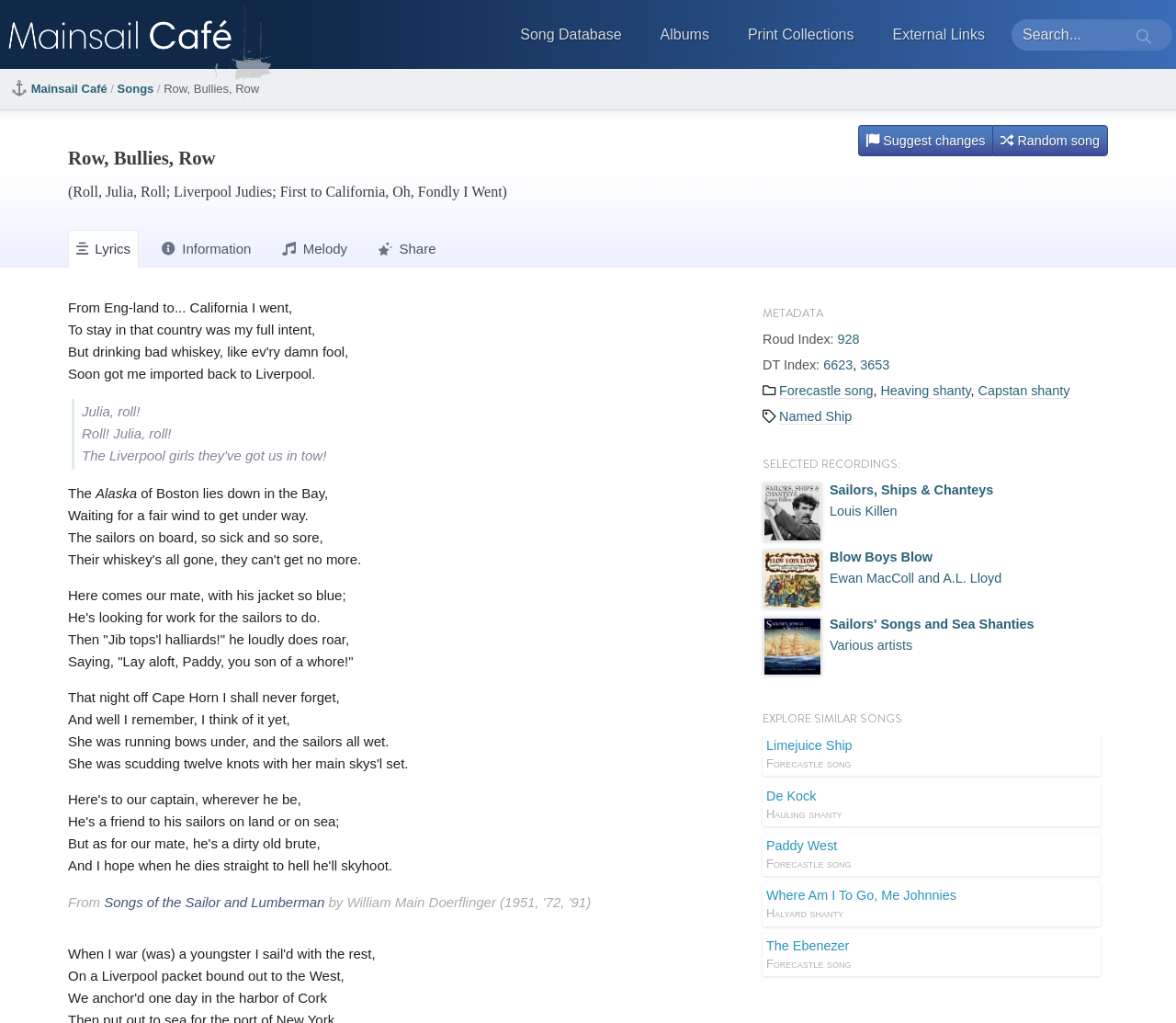Summarize the webpage with a detailed and informative caption.

The webpage is about the song "Row, Bullies, Row" from the Mainsail Café, a database of traditional sea shanties, ballads, and general maritime folk music. At the top, there are several links to navigate the database, including "Song Database", "Albums", "Print Collections", and "External Links". On the right side, there is a search box with a "Submit" button.

Below the navigation links, the title "Row, Bullies, Row" is displayed prominently, followed by a subtitle "(Roll, Julia, Roll; Liverpool Judies; First to California, Oh, Fondly I Went)". There are several links to suggest changes, view random songs, and access lyrics, information, melody, and sharing options.

The main content of the page is the lyrics of the song "Row, Bullies, Row", which are displayed in a blockquote format. The lyrics are divided into several stanzas, with each line indented to indicate the hierarchical structure.

On the right side of the lyrics, there are several metadata sections, including "METADATA", "SELECTED RECORDINGS", and "EXPLORE SIMILAR SONGS". These sections provide additional information about the song, such as its Roud Index and DT Index, as well as links to similar songs and recordings.

Overall, the webpage is dedicated to providing information and resources about the traditional sea shanty "Row, Bullies, Row", with a focus on its lyrics, metadata, and related songs.